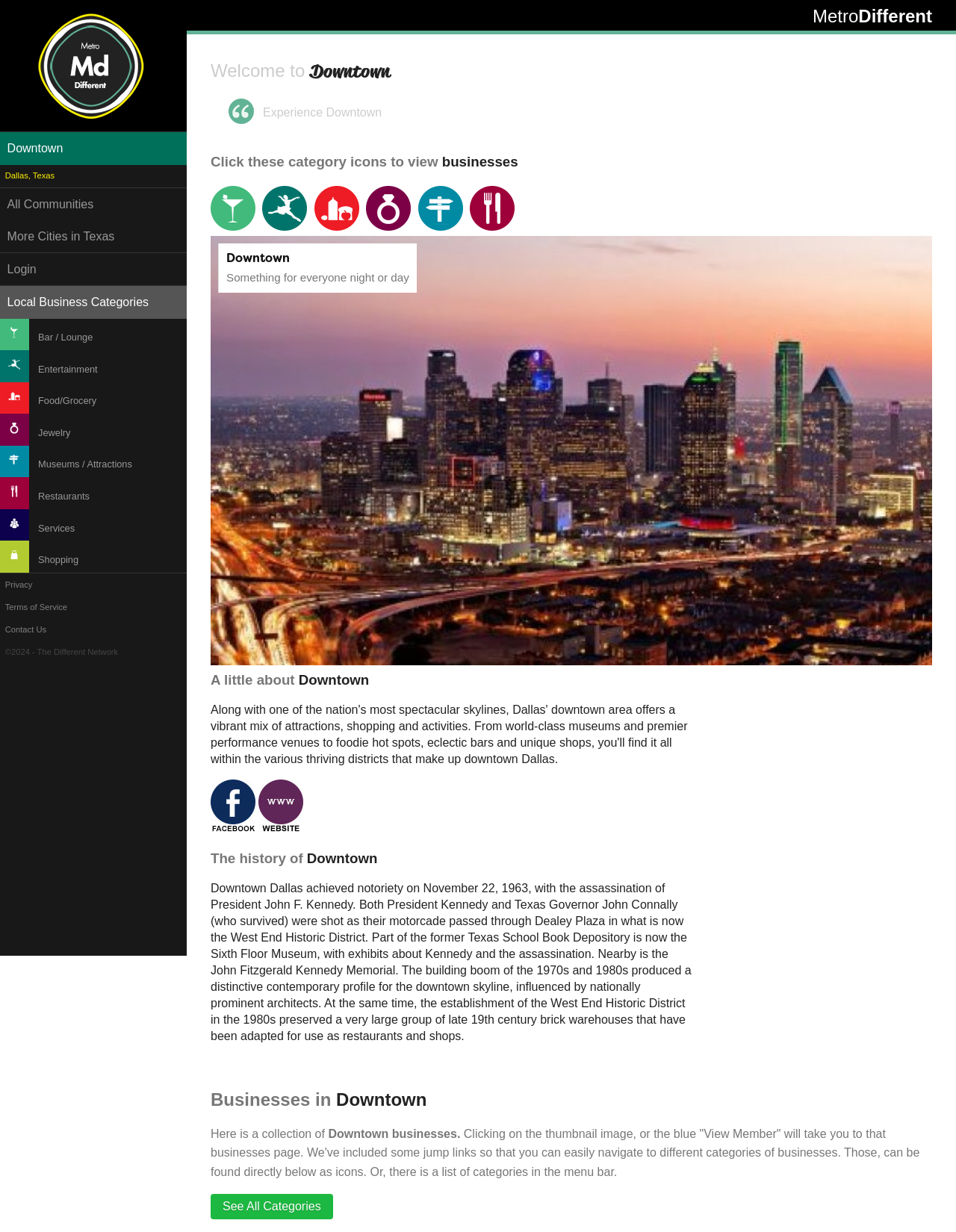What is the event mentioned in the history of Downtown?
Kindly answer the question with as much detail as you can.

The webpage mentions that Downtown Dallas achieved notoriety on November 22, 1963, with the assassination of President John F. Kennedy, which suggests that this event is a significant part of the history of Downtown.